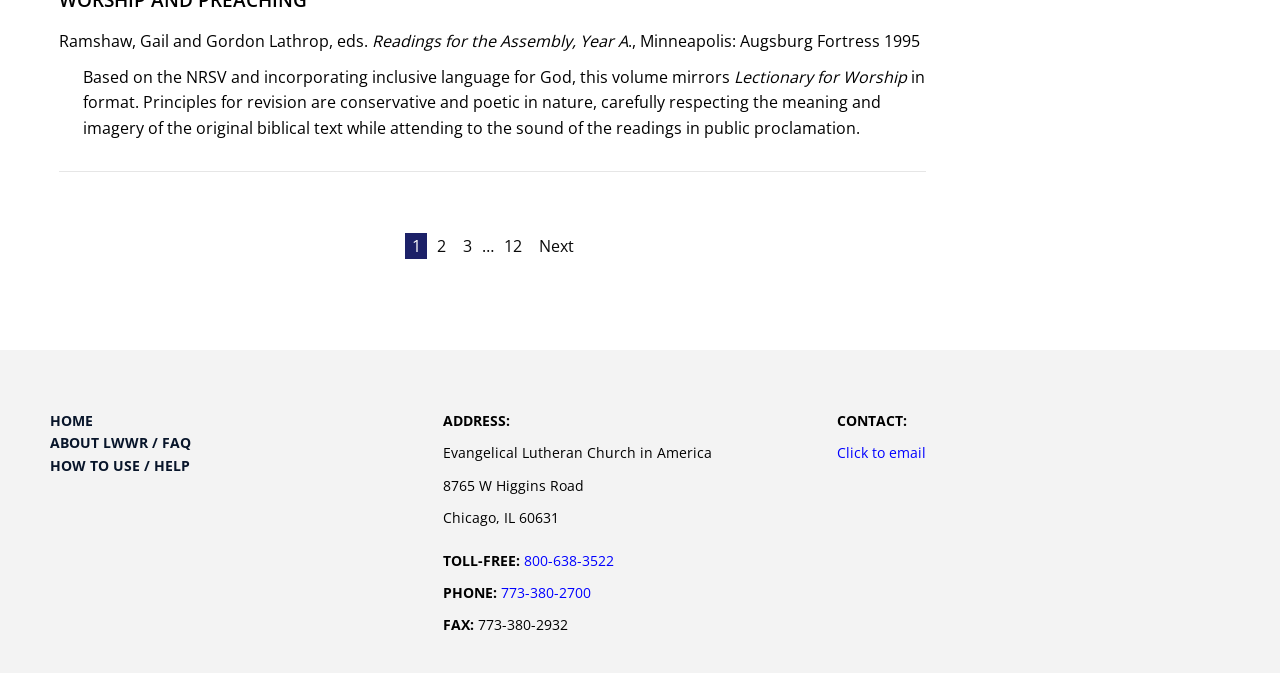What is the title of the book?
Answer the question in a detailed and comprehensive manner.

I found the title of the book by looking at the static text elements at the top of the webpage. The first static text element says 'Ramshaw, Gail and Gordon Lathrop, eds.' which seems to be the author information, and the second static text element says 'Readings for the Assembly, Year A' which is likely the title of the book.